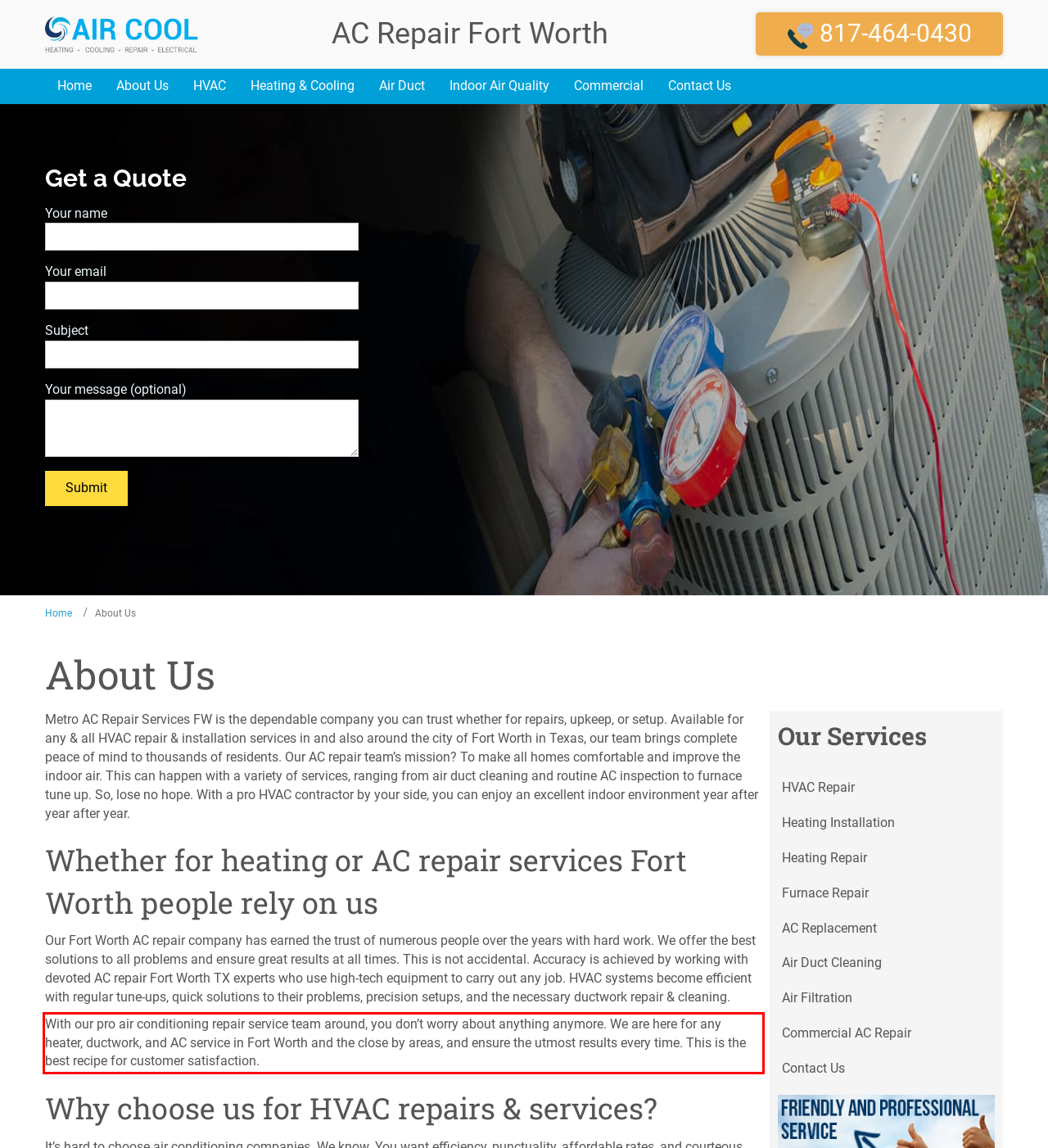You are provided with a webpage screenshot that includes a red rectangle bounding box. Extract the text content from within the bounding box using OCR.

With our pro air conditioning repair service team around, you don’t worry about anything anymore. We are here for any heater, ductwork, and AC service in Fort Worth and the close by areas, and ensure the utmost results every time. This is the best recipe for customer satisfaction.